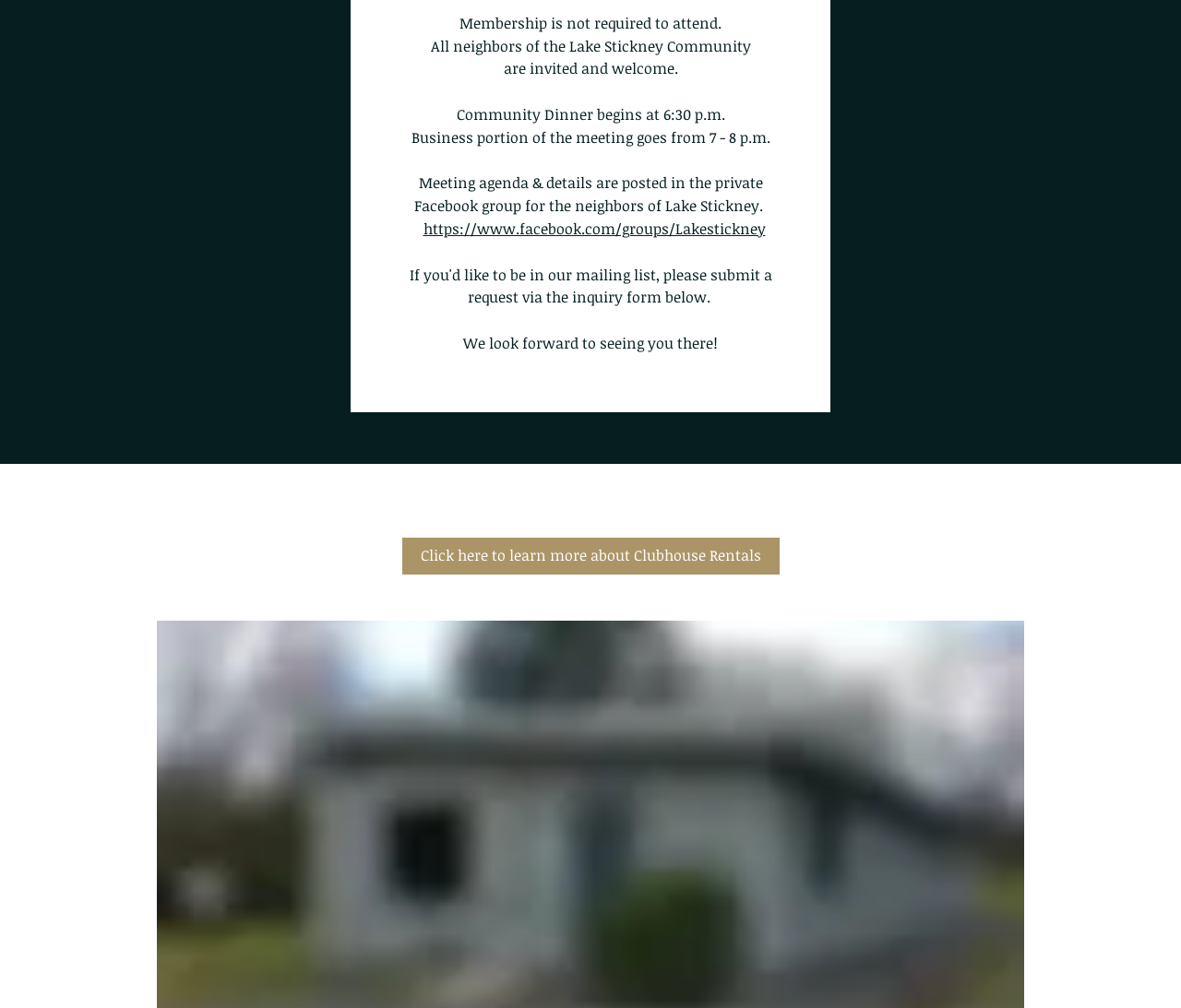Please provide a detailed answer to the question below by examining the image:
Where can meeting agenda and details be found?

I found the answer by reading the text 'Meeting agenda & details are posted in the private Facebook group for the neighbors of Lake Stickney.' which is located in the middle of the webpage, indicating that the meeting agenda and details can be found in the private Facebook group for the neighbors of Lake Stickney.